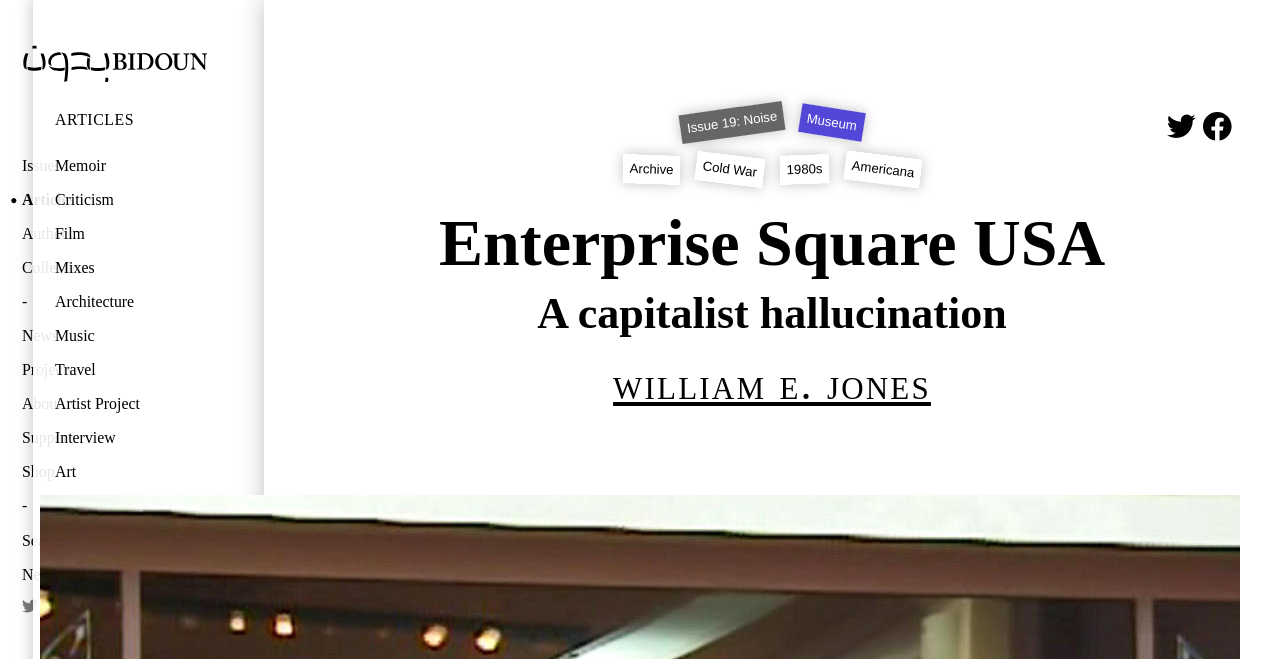Determine the bounding box coordinates of the section I need to click to execute the following instruction: "Search for something". Provide the coordinates as four float numbers between 0 and 1, i.e., [left, top, right, bottom].

None